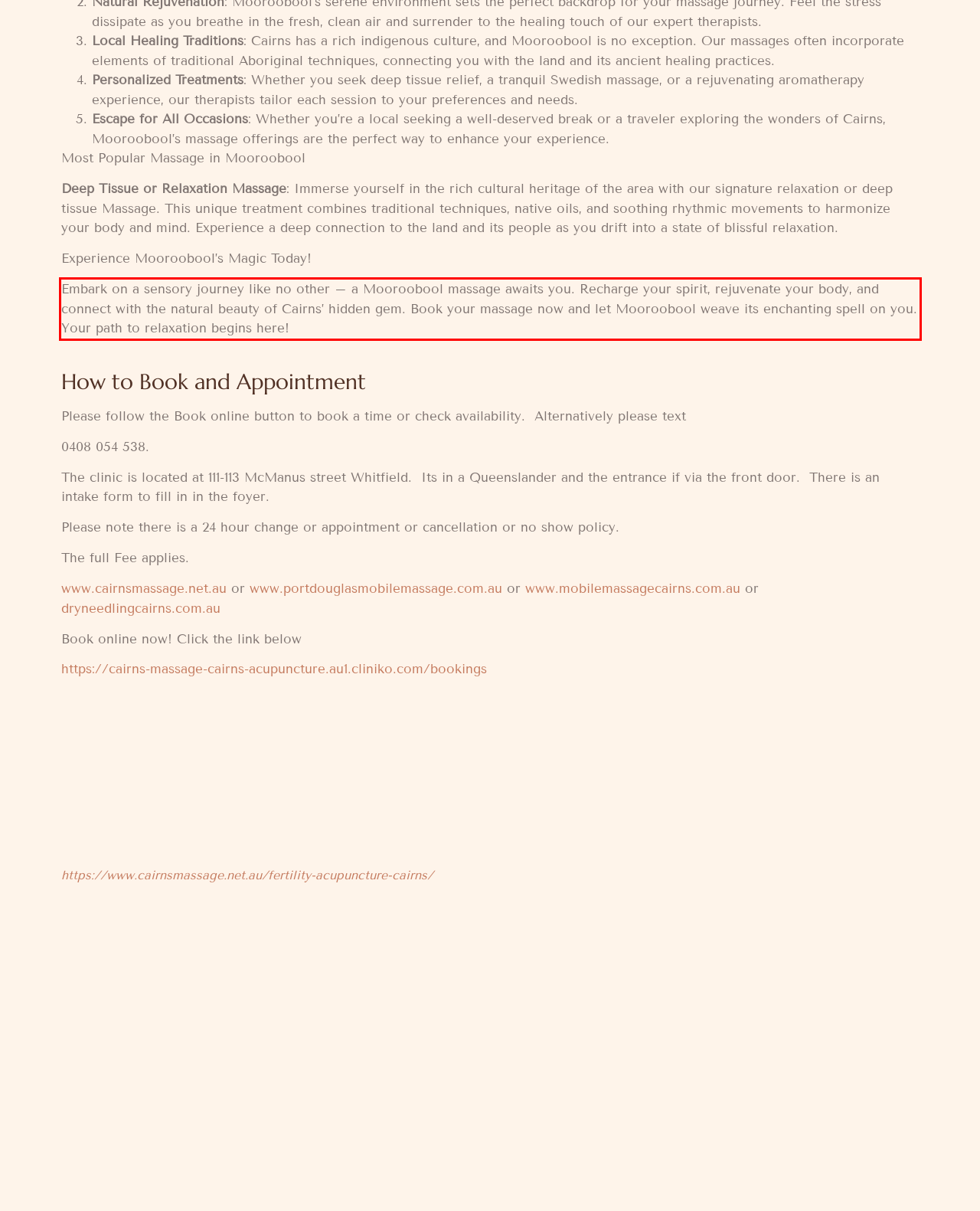Given a screenshot of a webpage, identify the red bounding box and perform OCR to recognize the text within that box.

Embark on a sensory journey like no other – a Mooroobool massage awaits you. Recharge your spirit, rejuvenate your body, and connect with the natural beauty of Cairns’ hidden gem. Book your massage now and let Mooroobool weave its enchanting spell on you. Your path to relaxation begins here!